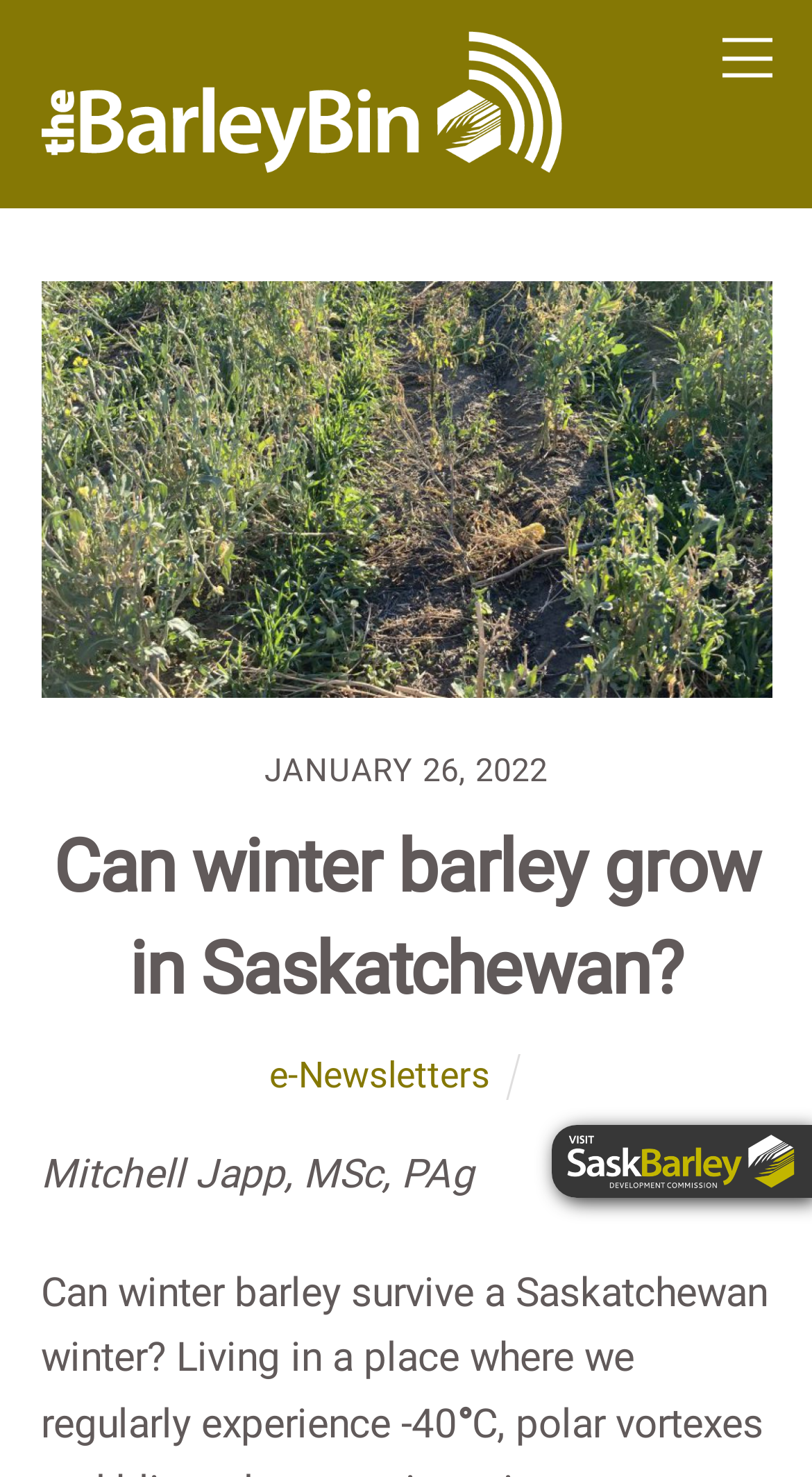Identify the bounding box of the UI element described as follows: "aria-label="Menu"". Provide the coordinates as four float numbers in the range of 0 to 1 [left, top, right, bottom].

[0.888, 0.024, 0.95, 0.053]